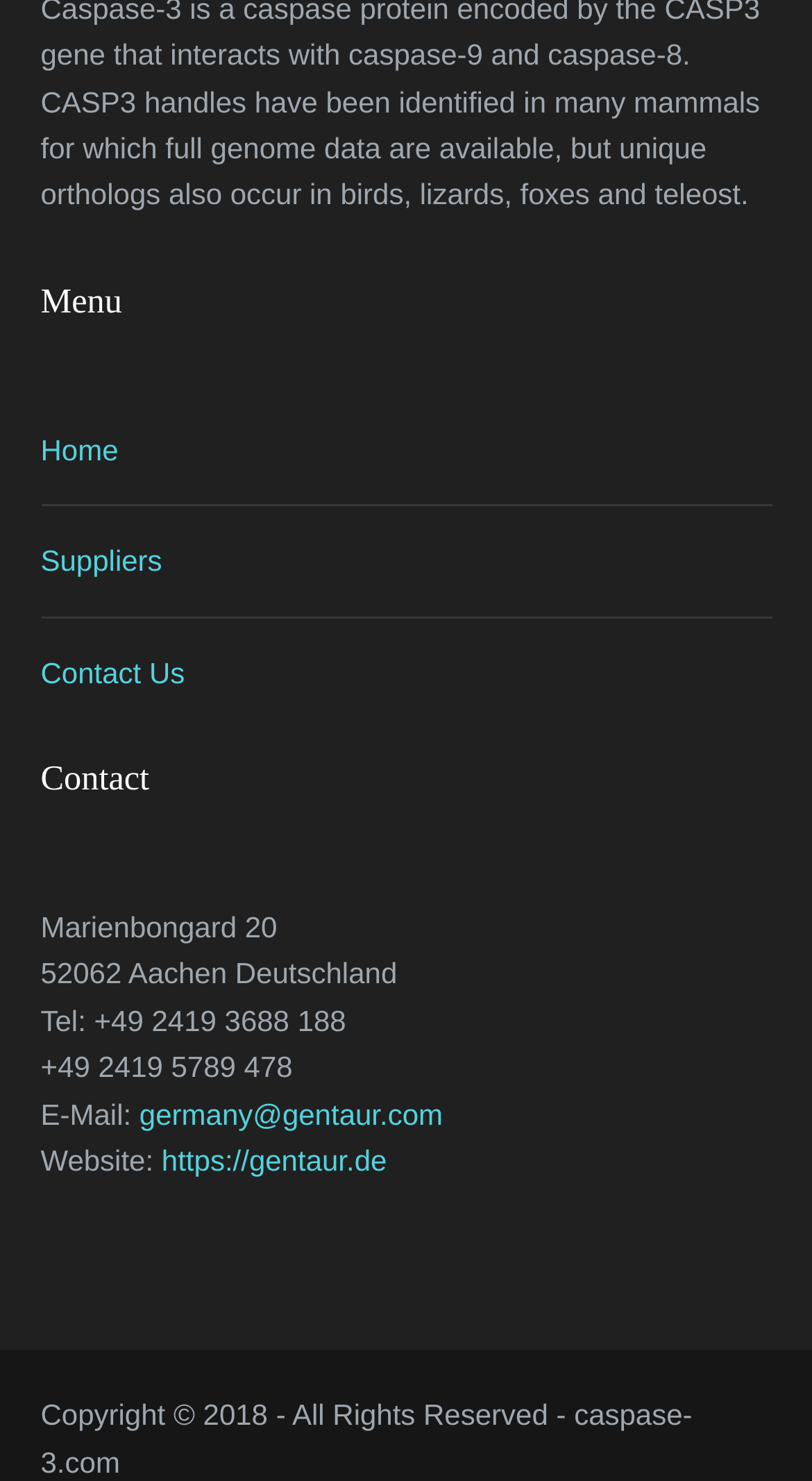What is the copyright information of the webpage?
Please provide a single word or phrase in response based on the screenshot.

Copyright © 2018 - All Rights Reserved -